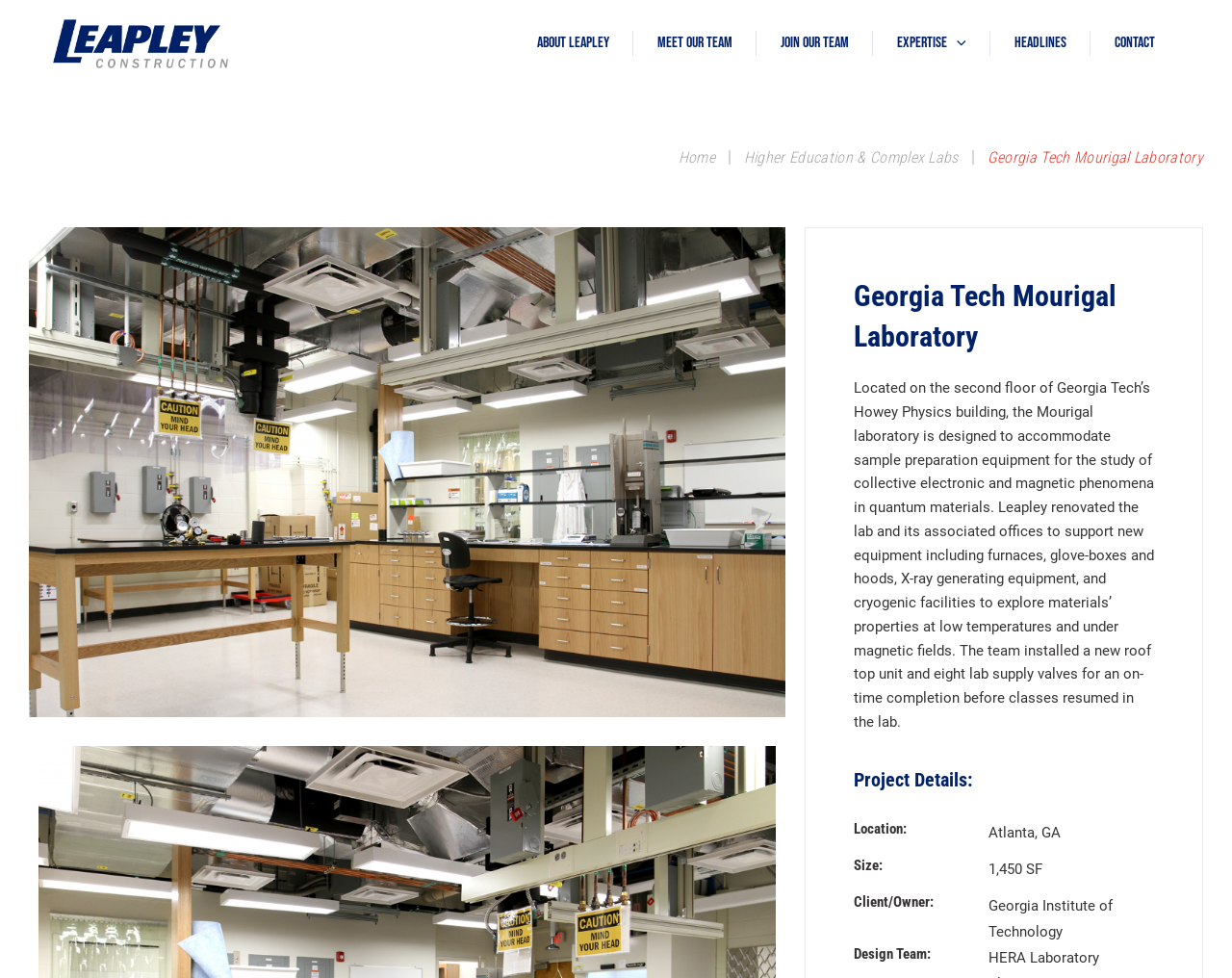Identify the bounding box coordinates of the section to be clicked to complete the task described by the following instruction: "Click the Leapley Construction logo". The coordinates should be four float numbers between 0 and 1, formatted as [left, top, right, bottom].

[0.043, 0.015, 0.185, 0.074]